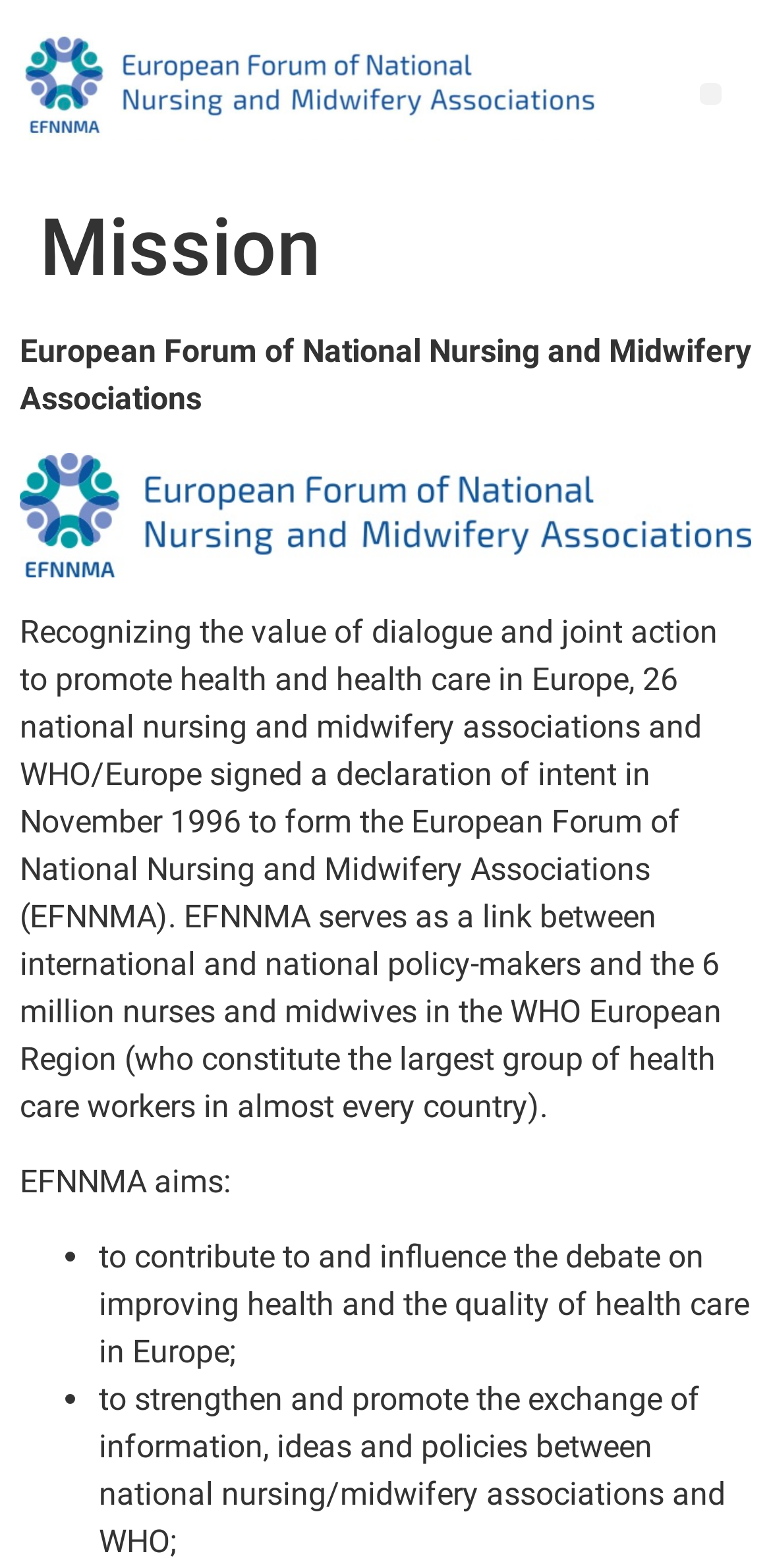For the element described, predict the bounding box coordinates as (top-left x, top-left y, bottom-right x, bottom-right y). All values should be between 0 and 1. Element description: Menu

[0.908, 0.052, 0.936, 0.066]